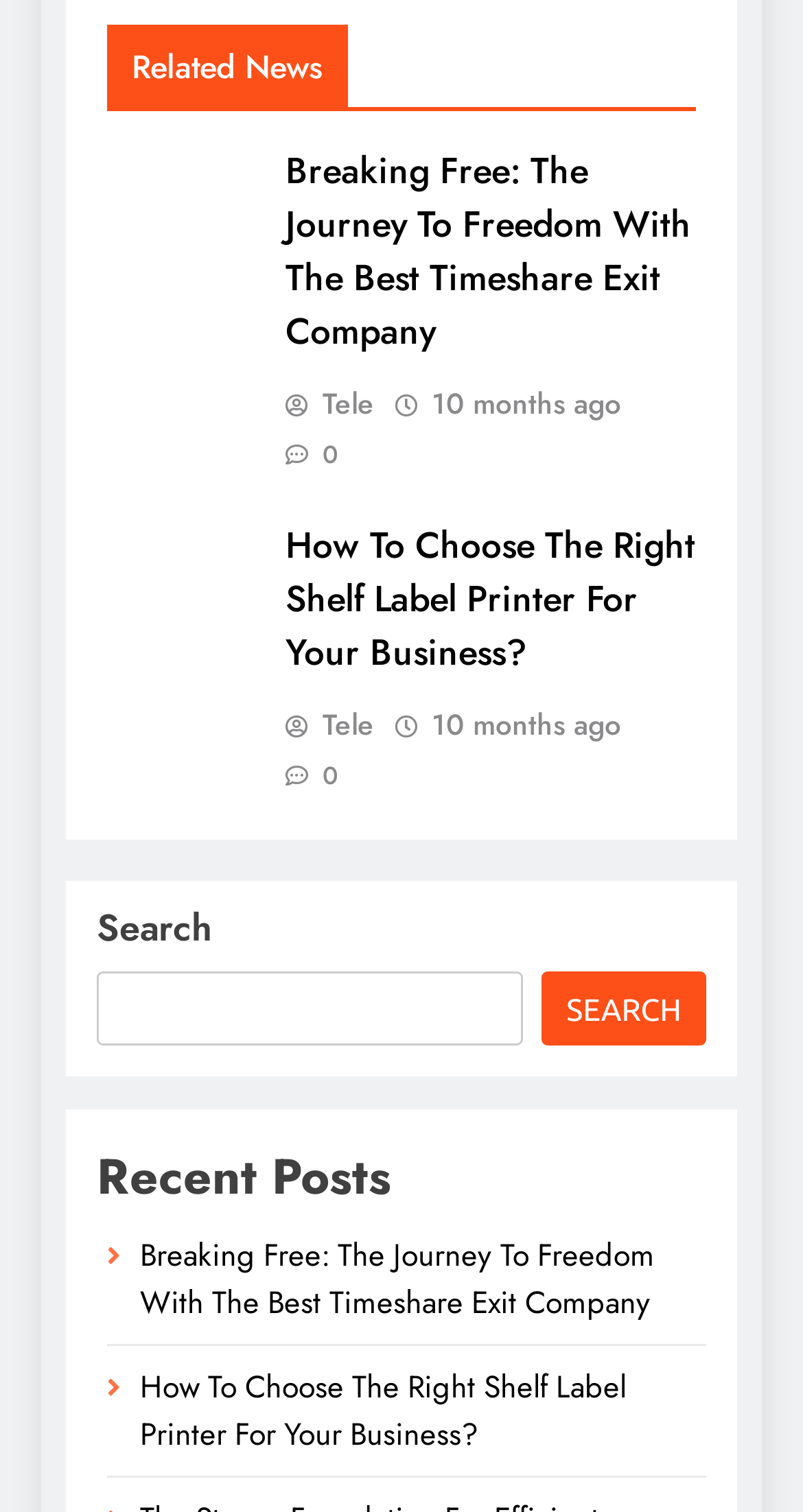Identify the coordinates of the bounding box for the element described below: "parent_node: SEARCH name="s"". Return the coordinates as four float numbers between 0 and 1: [left, top, right, bottom].

[0.121, 0.643, 0.651, 0.692]